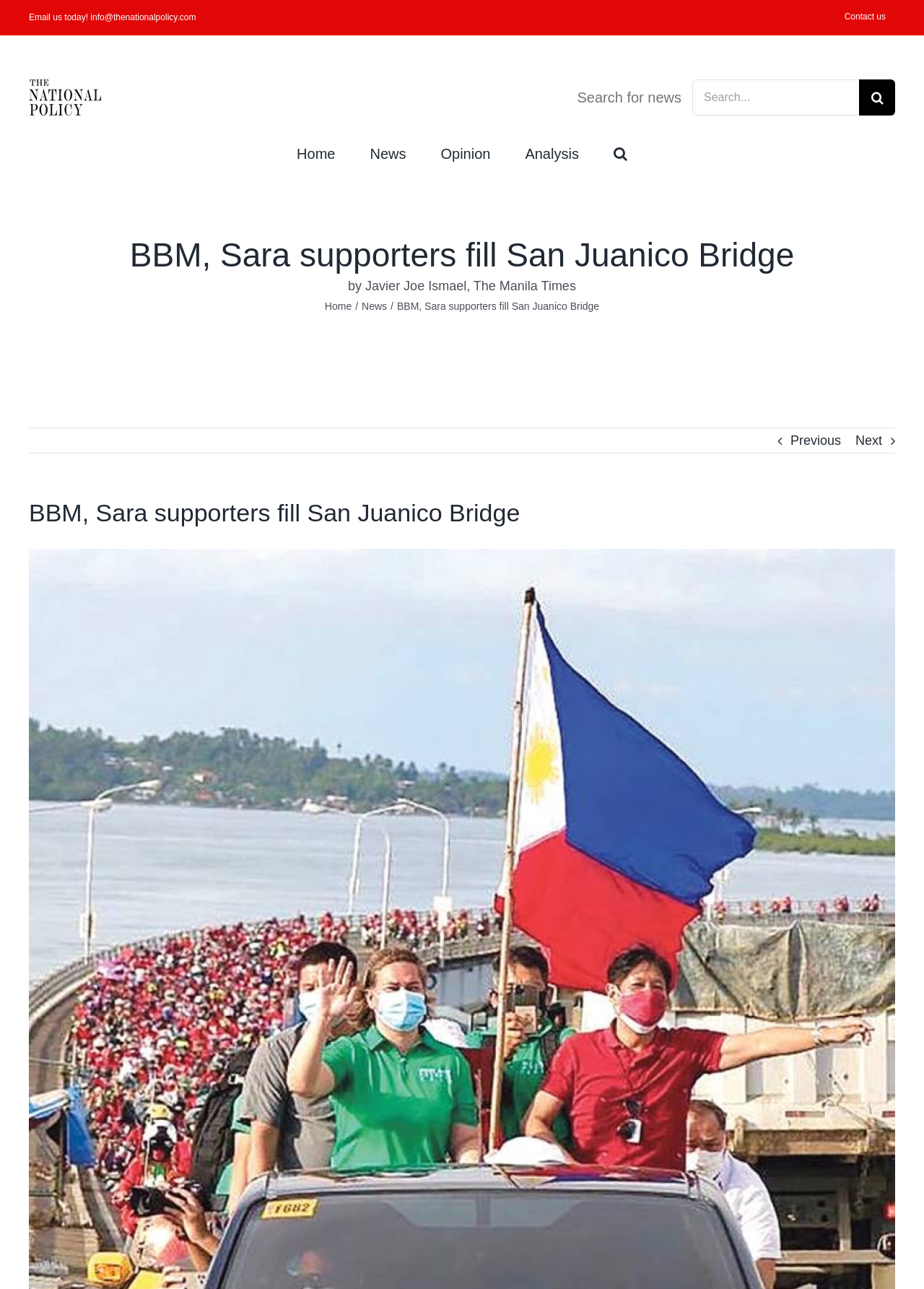Extract the bounding box coordinates of the UI element described: "Email us today! info@thenationalpolicy.com". Provide the coordinates in the format [left, top, right, bottom] with values ranging from 0 to 1.

[0.031, 0.01, 0.212, 0.017]